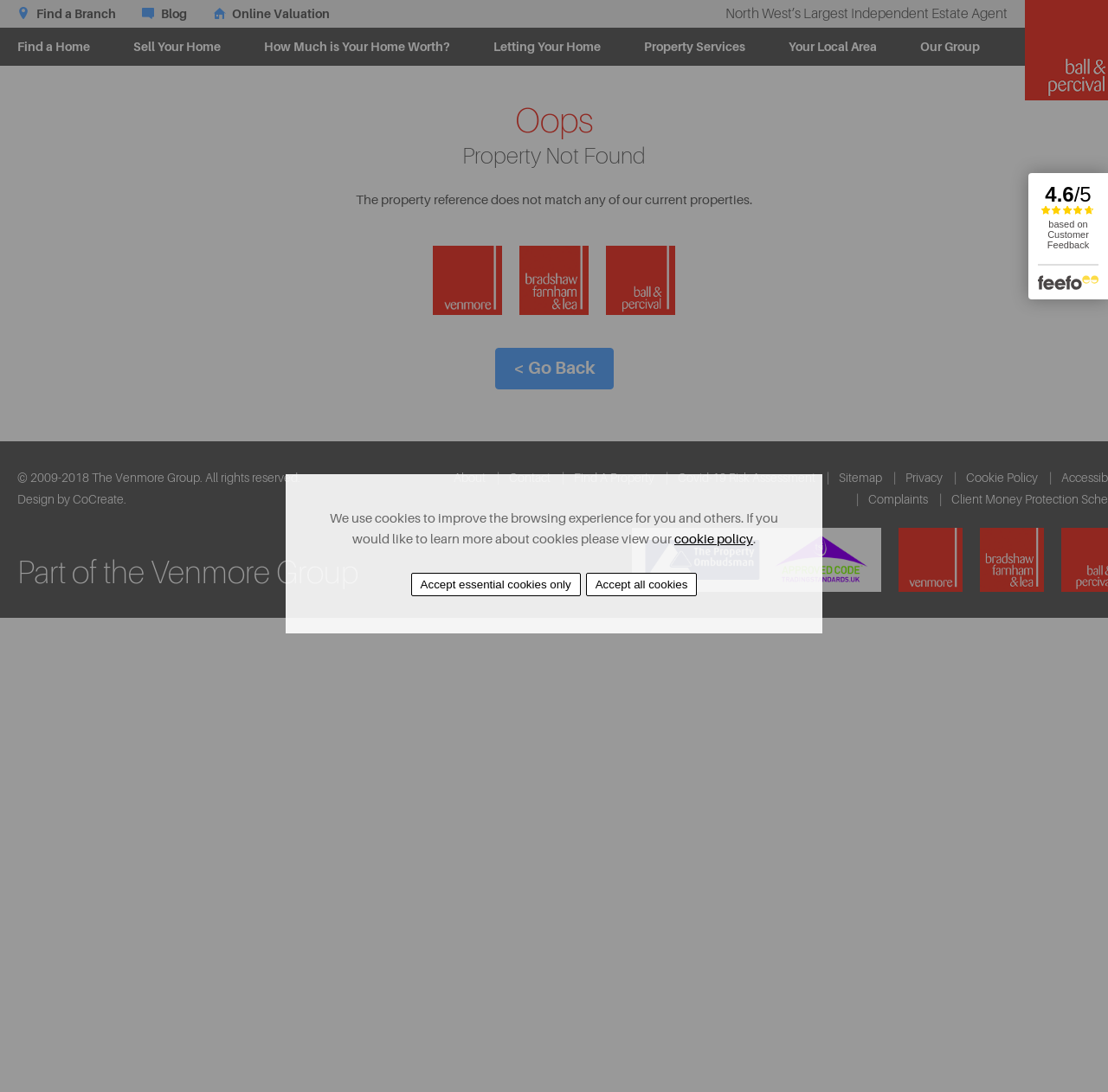Provide a short answer using a single word or phrase for the following question: 
What is the name of the group that the estate agent is part of?

The Venmore Group